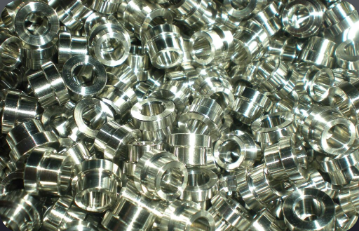Detail every aspect of the image in your caption.

The image showcases a collection of precision-engineered components, specifically a close-up view of A286 journal bushings. These bushings, crafted from high-performance A286 alloy, feature a polished silver finish that highlights their intricate design. The composition densely fills the frame, emphasizing the precision and uniformity that characterize high-quality machined products. Each bushing demonstrates exact dimensions and surface finish, showcasing the commitment to exceptional quality control in manufacturing. These components are integral in various mechanical applications, ensuring durability and optimal performance.